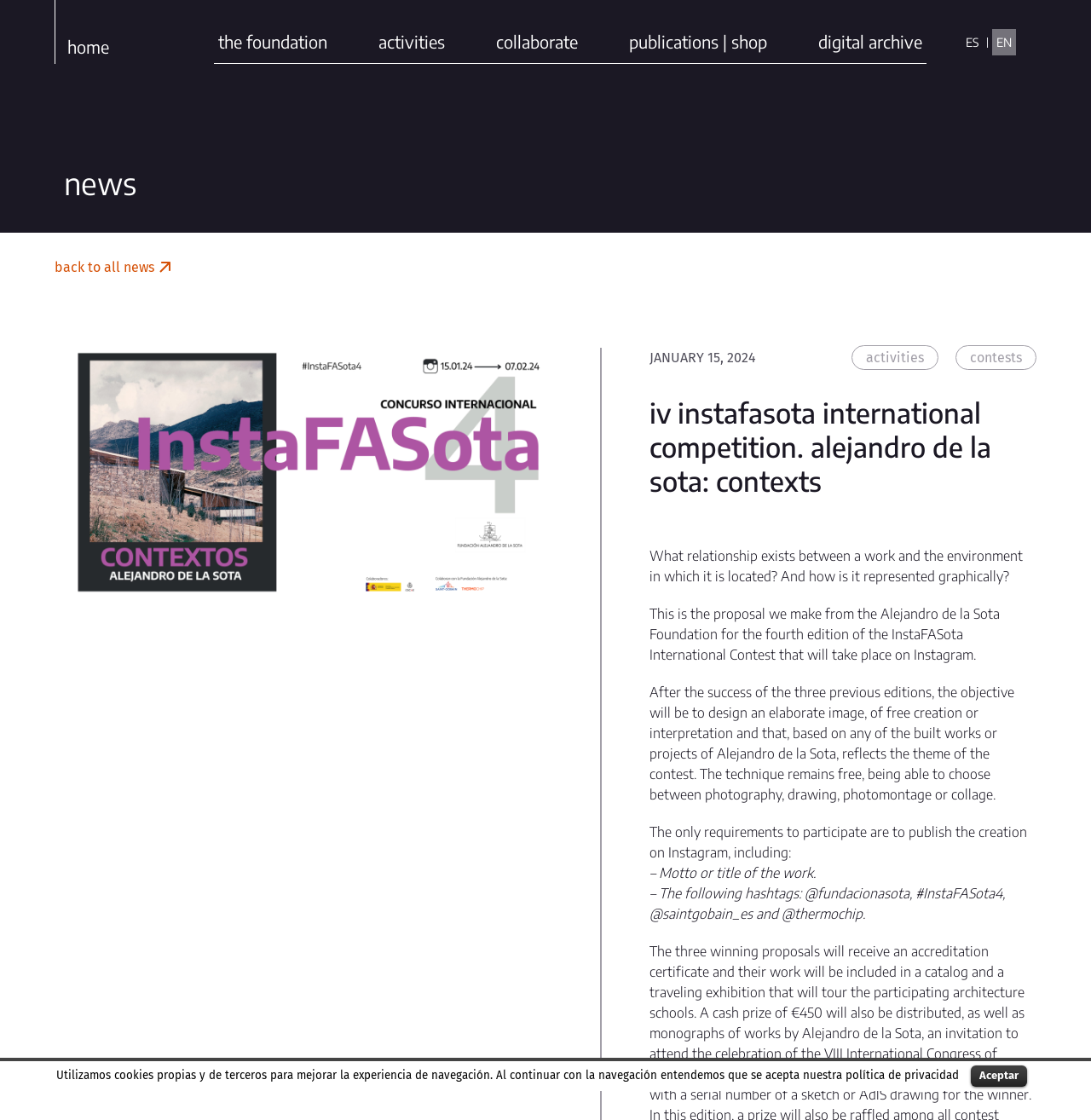Please specify the bounding box coordinates of the element that should be clicked to execute the given instruction: 'go to home page'. Ensure the coordinates are four float numbers between 0 and 1, expressed as [left, top, right, bottom].

[0.062, 0.031, 0.1, 0.052]